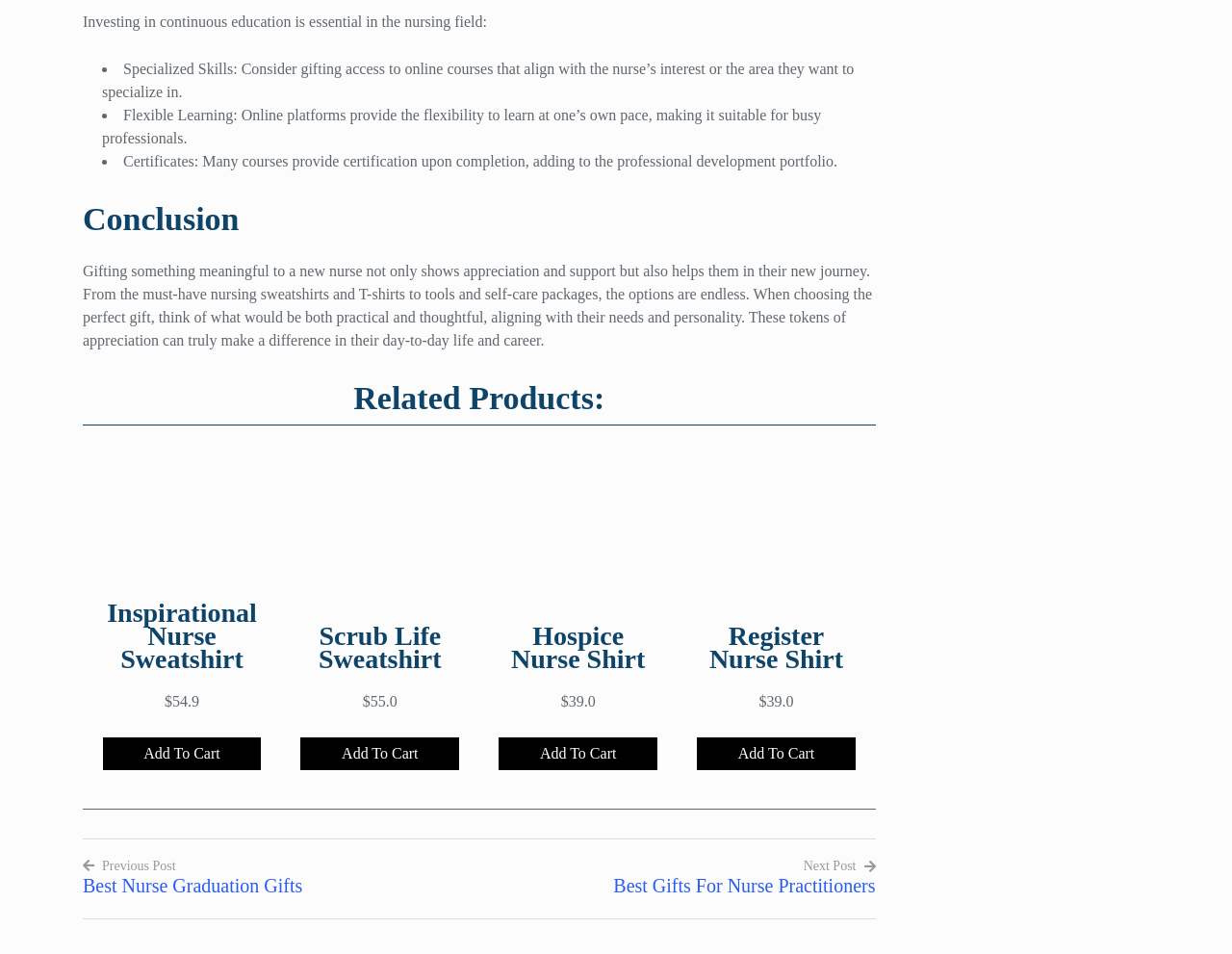What is the purpose of gifting something to a new nurse?
Look at the image and construct a detailed response to the question.

According to the webpage, gifting something meaningful to a new nurse shows appreciation and support, and can truly make a difference in their day-to-day life and career. This is mentioned in the conclusion section of the webpage.